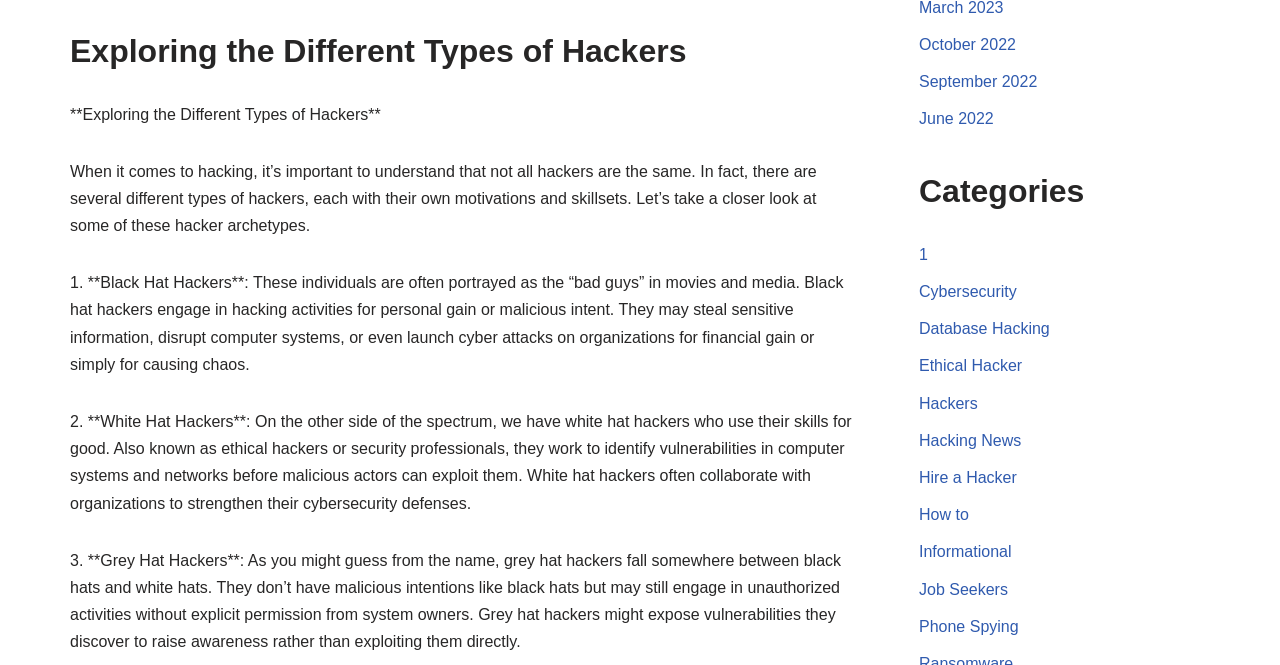Find the bounding box coordinates of the clickable area required to complete the following action: "View 'Hacking News'".

[0.718, 0.649, 0.798, 0.675]